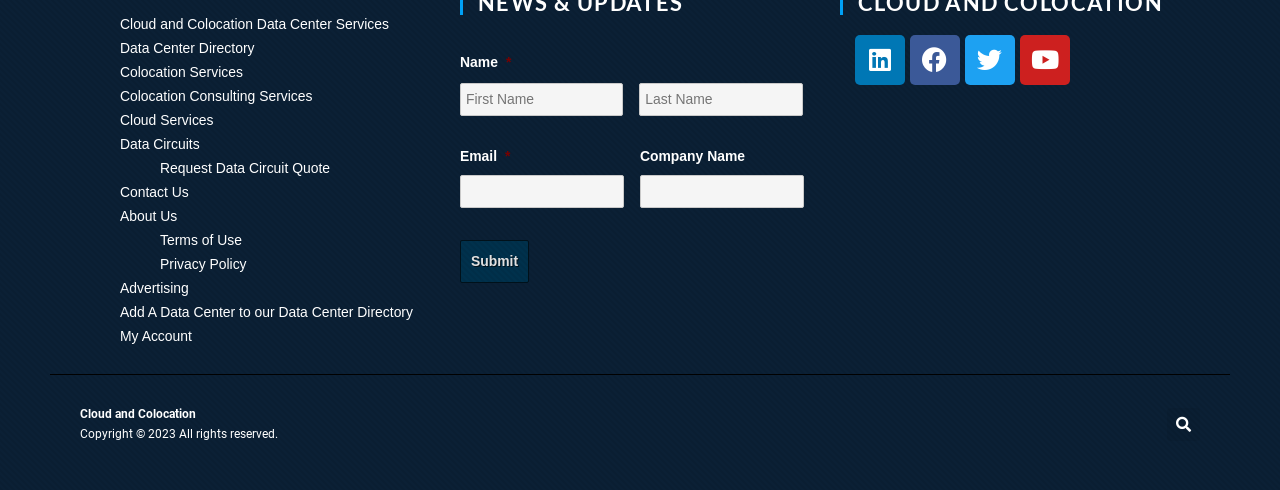What is the function of the 'Search' button?
Look at the image and answer with only one word or phrase.

To search the website